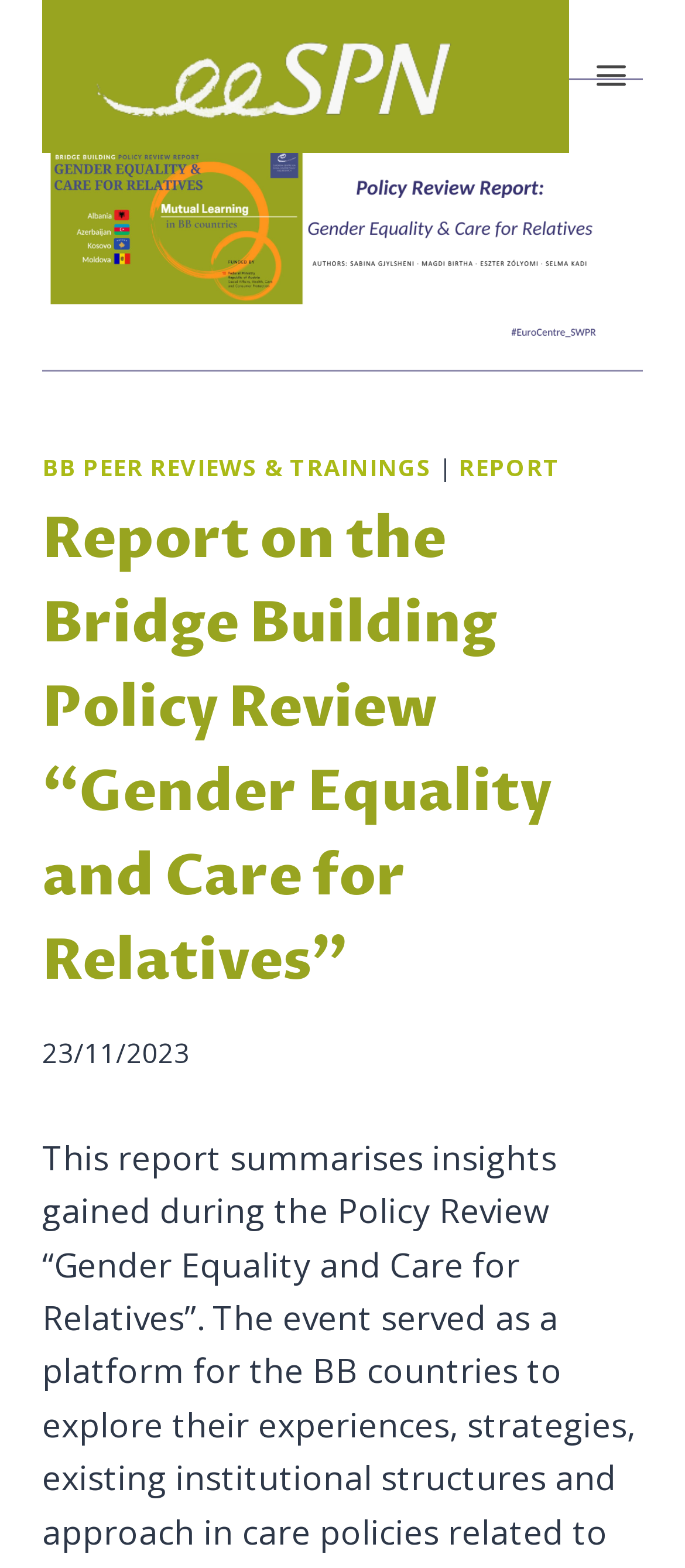Give a one-word or one-phrase response to the question: 
How many links are in the main menu?

3